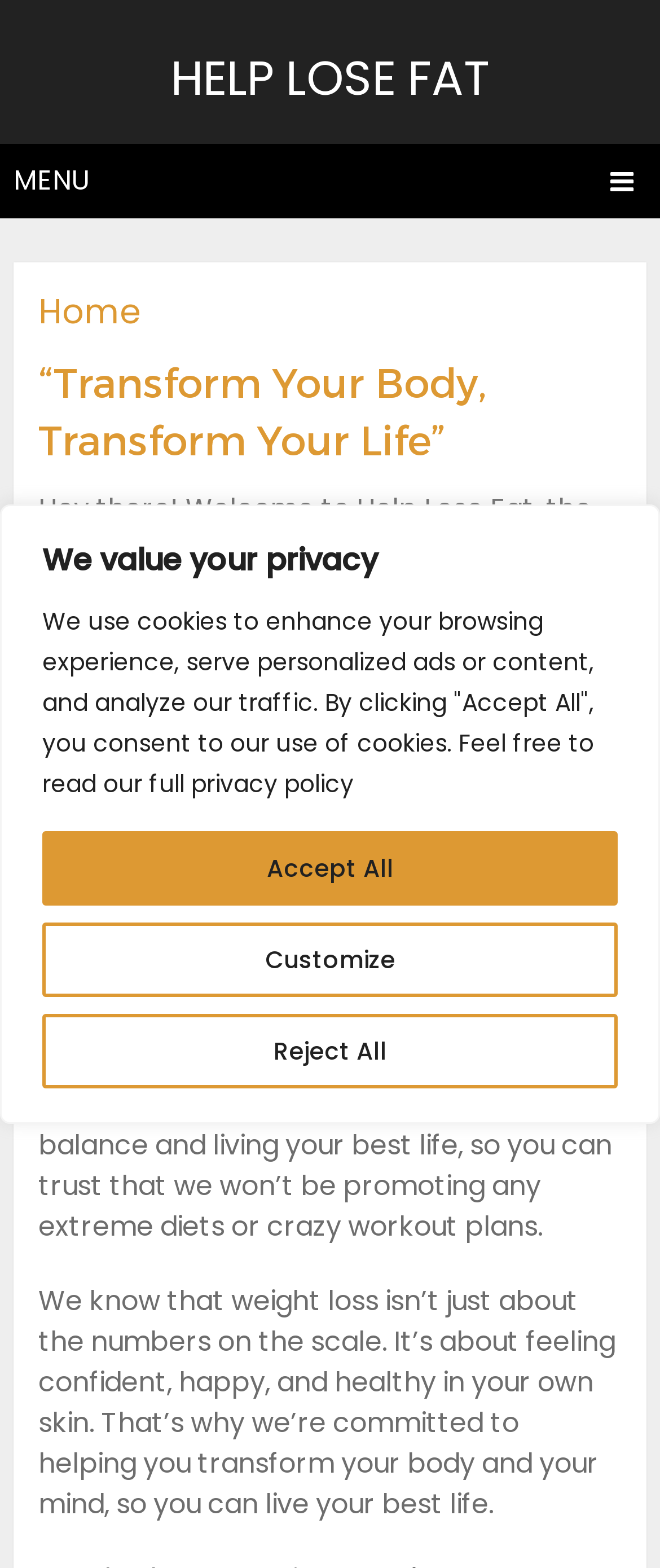Refer to the image and offer a detailed explanation in response to the question: What is the focus of the website's content?

The content of the website is focused on providing information and resources related to weight loss and overall wellness. The text mentions topics such as healthy meal ideas, workout plans, and feeling confident and happy in one's own skin, indicating that the website is concerned with promoting a holistic approach to health and wellness.